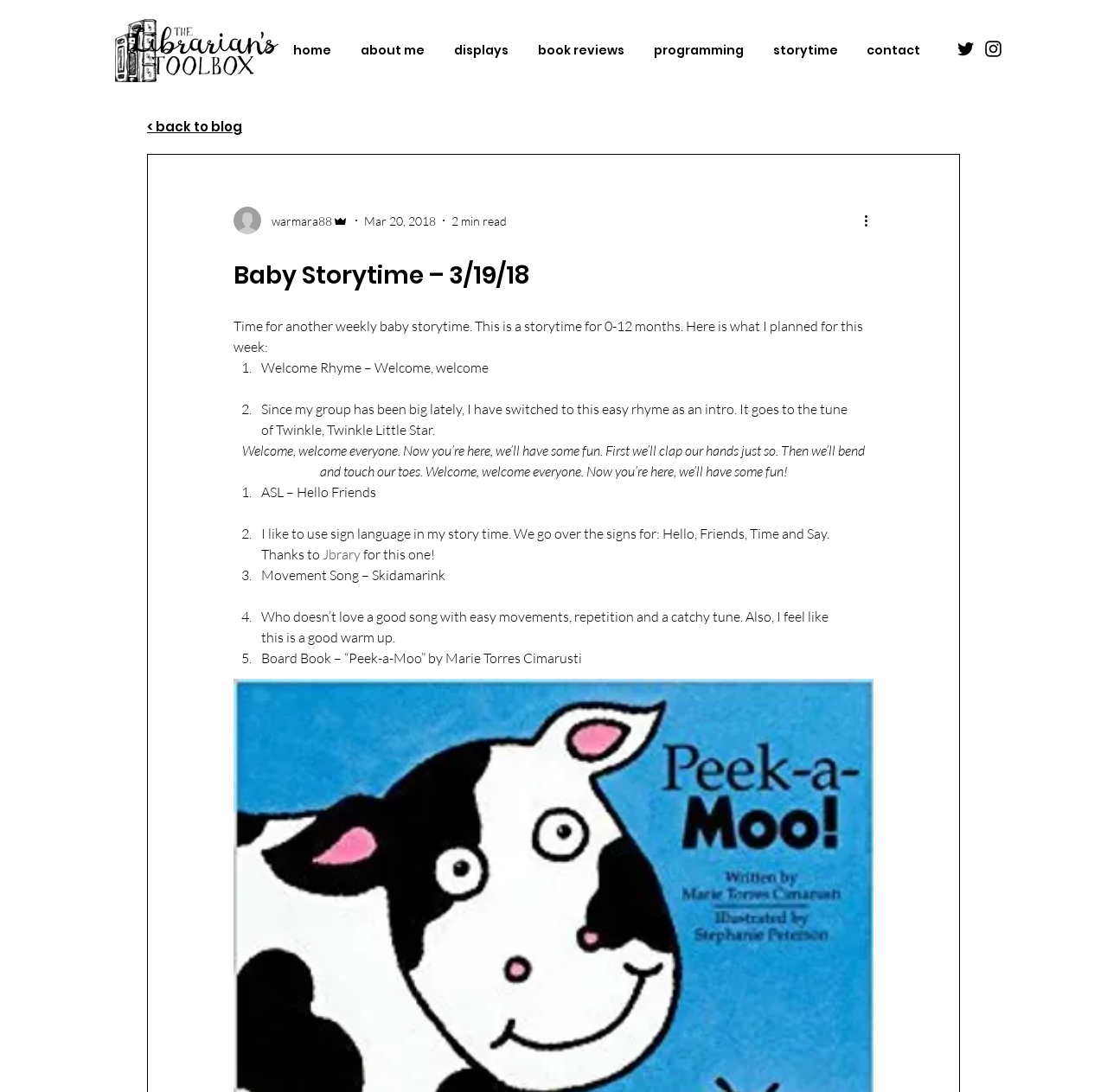Identify the bounding box coordinates of the clickable section necessary to follow the following instruction: "Click the 'More actions' button". The coordinates should be presented as four float numbers from 0 to 1, i.e., [left, top, right, bottom].

[0.778, 0.192, 0.797, 0.211]